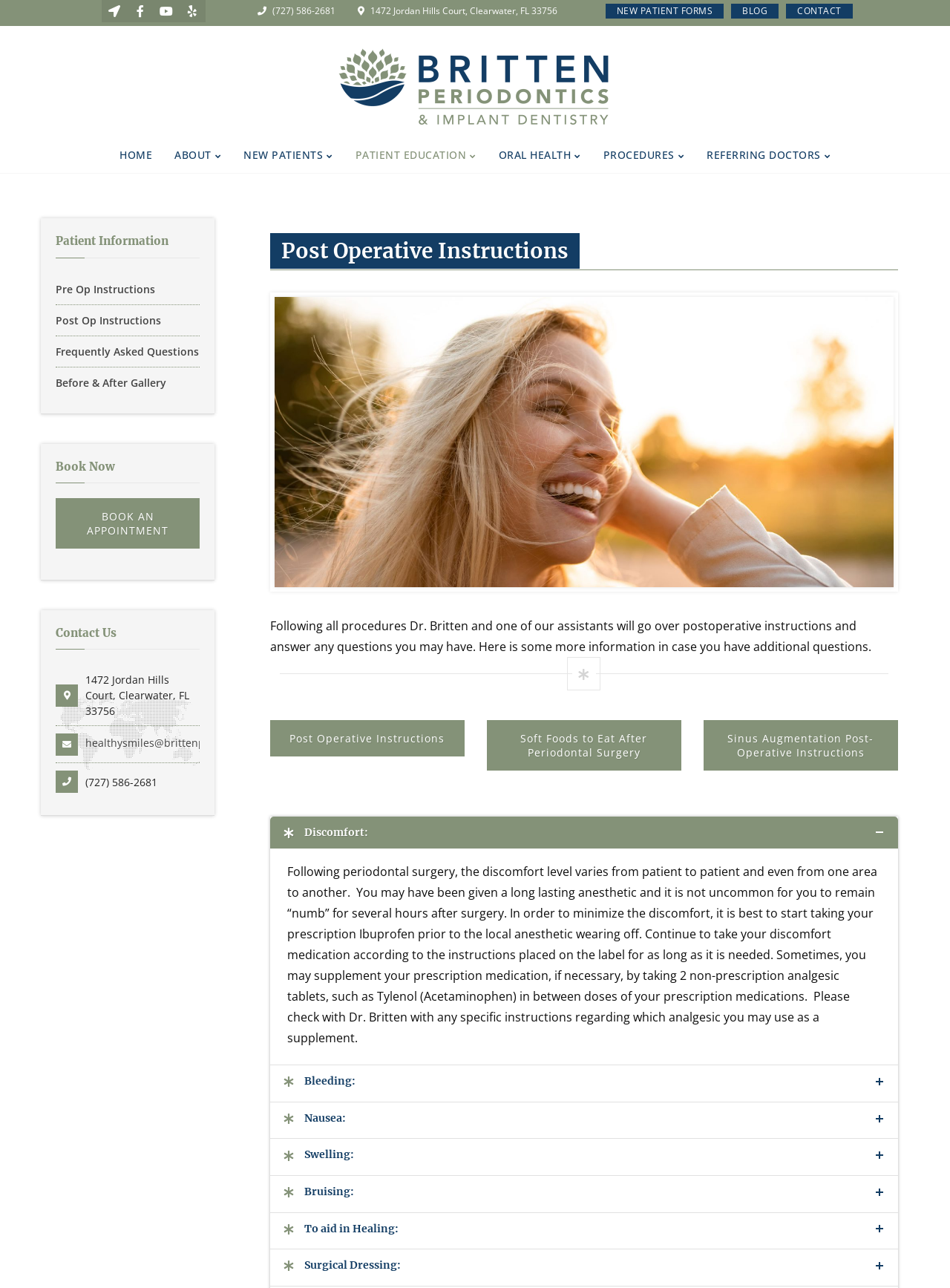What is the purpose of the post-operative instructions?
Respond with a short answer, either a single word or a phrase, based on the image.

To aid in healing